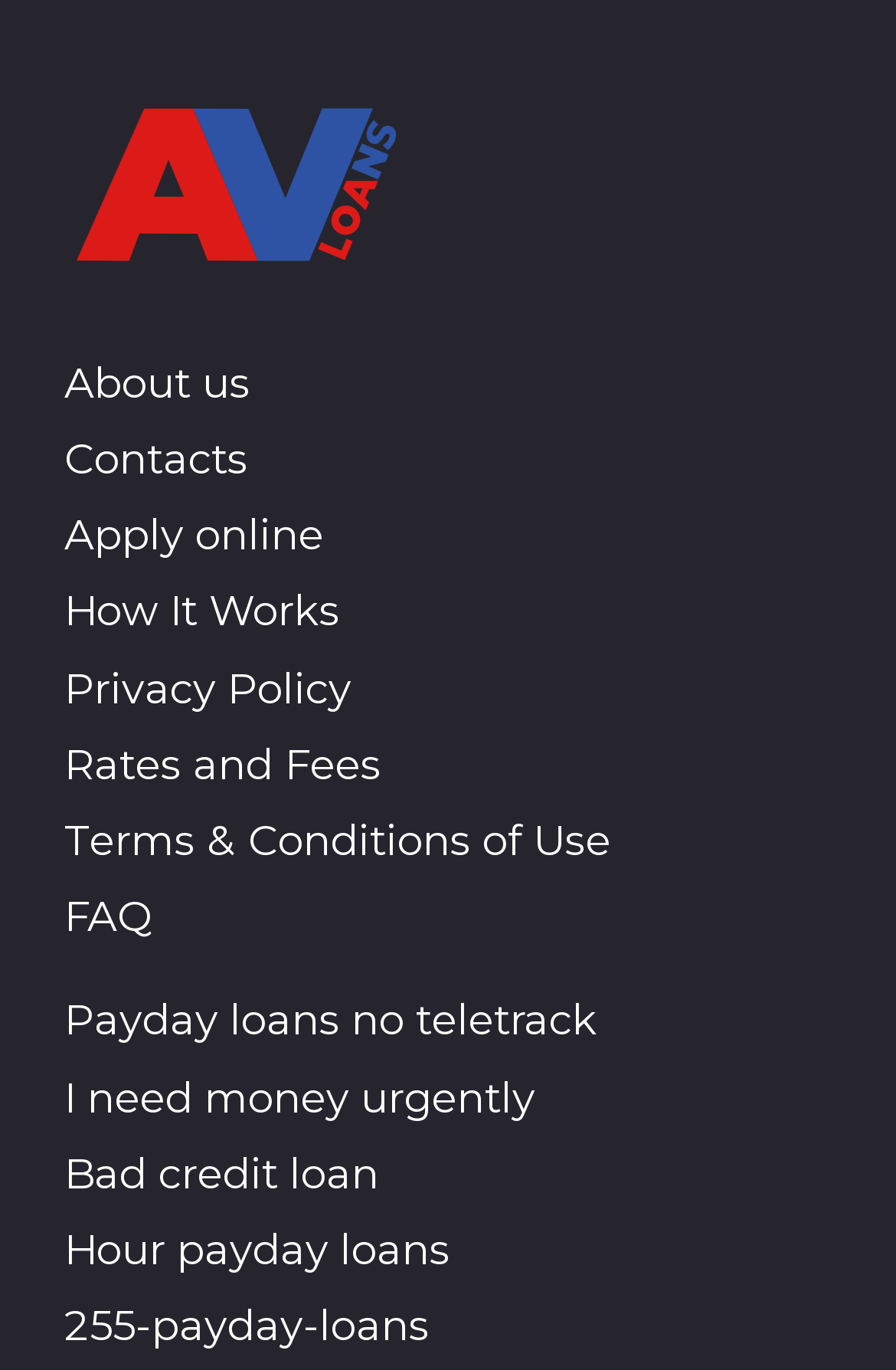Answer the question below with a single word or a brief phrase: 
What is the last link in the navigation menu?

255-payday-loans